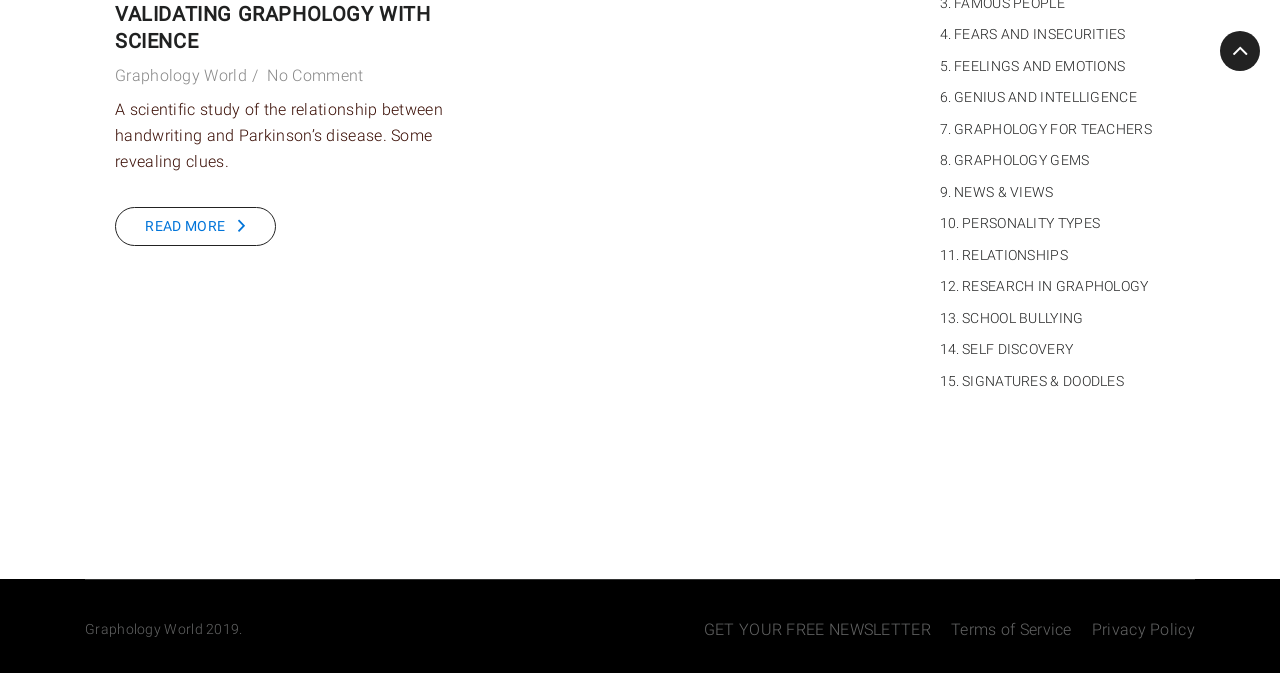Please specify the coordinates of the bounding box for the element that should be clicked to carry out this instruction: "Visit the page about Fears and Insecurities". The coordinates must be four float numbers between 0 and 1, formatted as [left, top, right, bottom].

[0.745, 0.039, 0.879, 0.063]